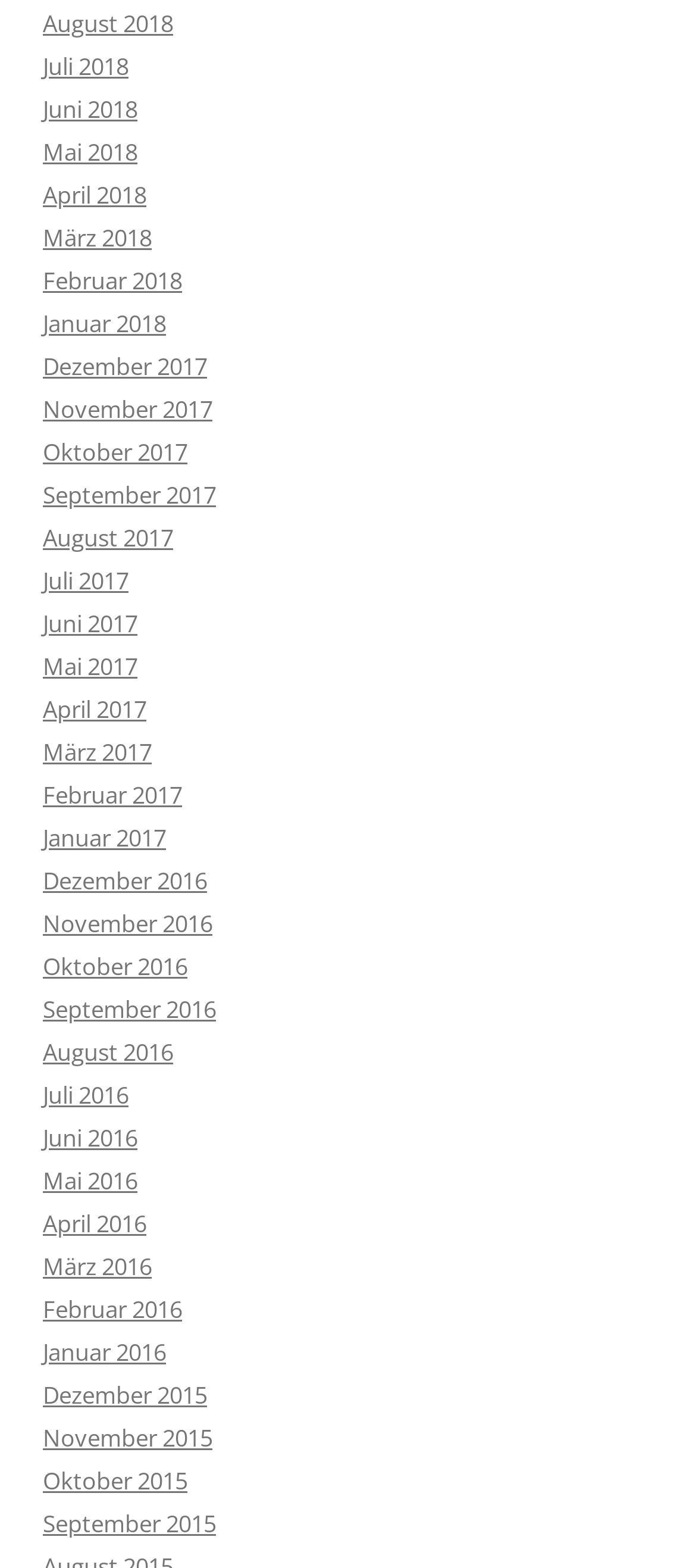Identify the bounding box of the UI element that matches this description: "Oktober 2016".

[0.062, 0.606, 0.269, 0.626]